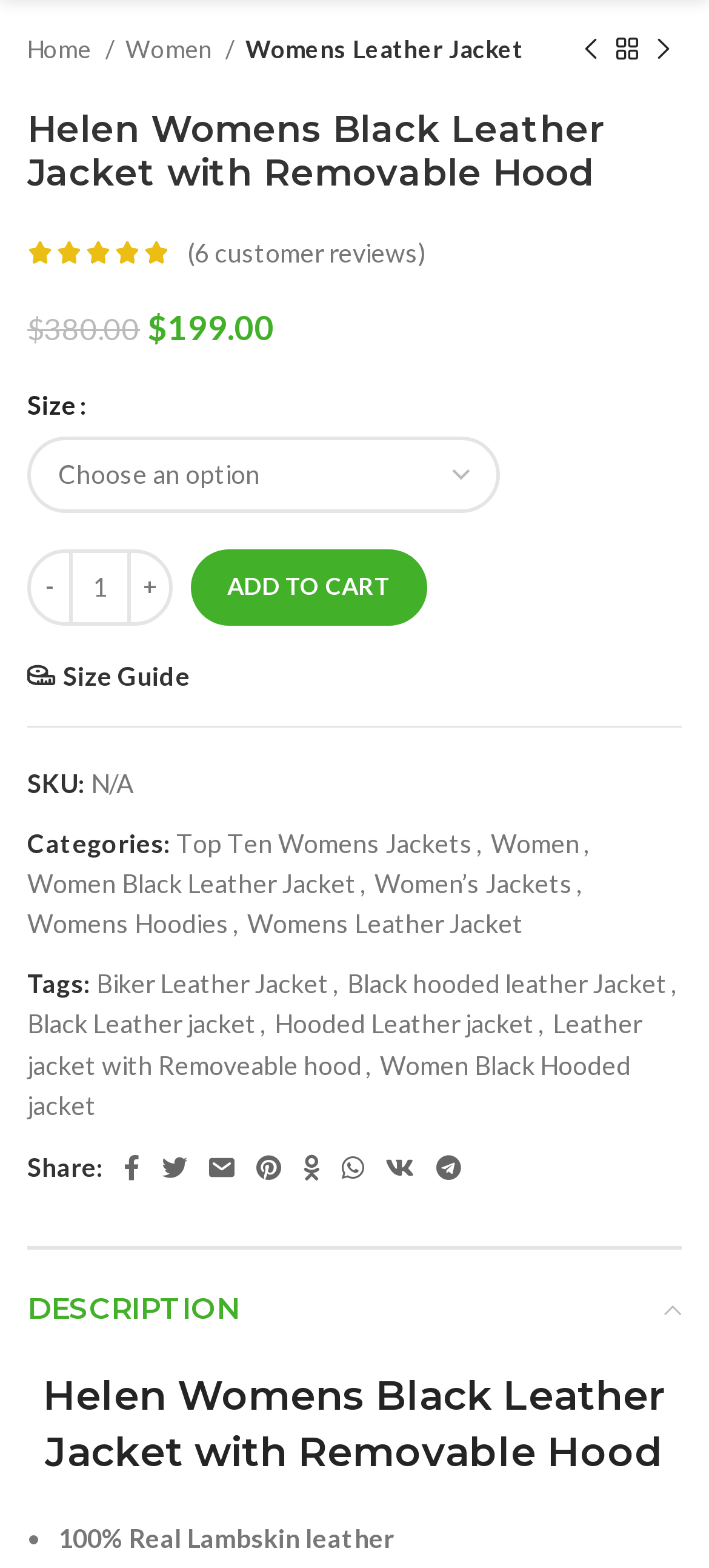Please identify the bounding box coordinates of where to click in order to follow the instruction: "Select a size from the dropdown menu".

[0.038, 0.278, 0.705, 0.327]